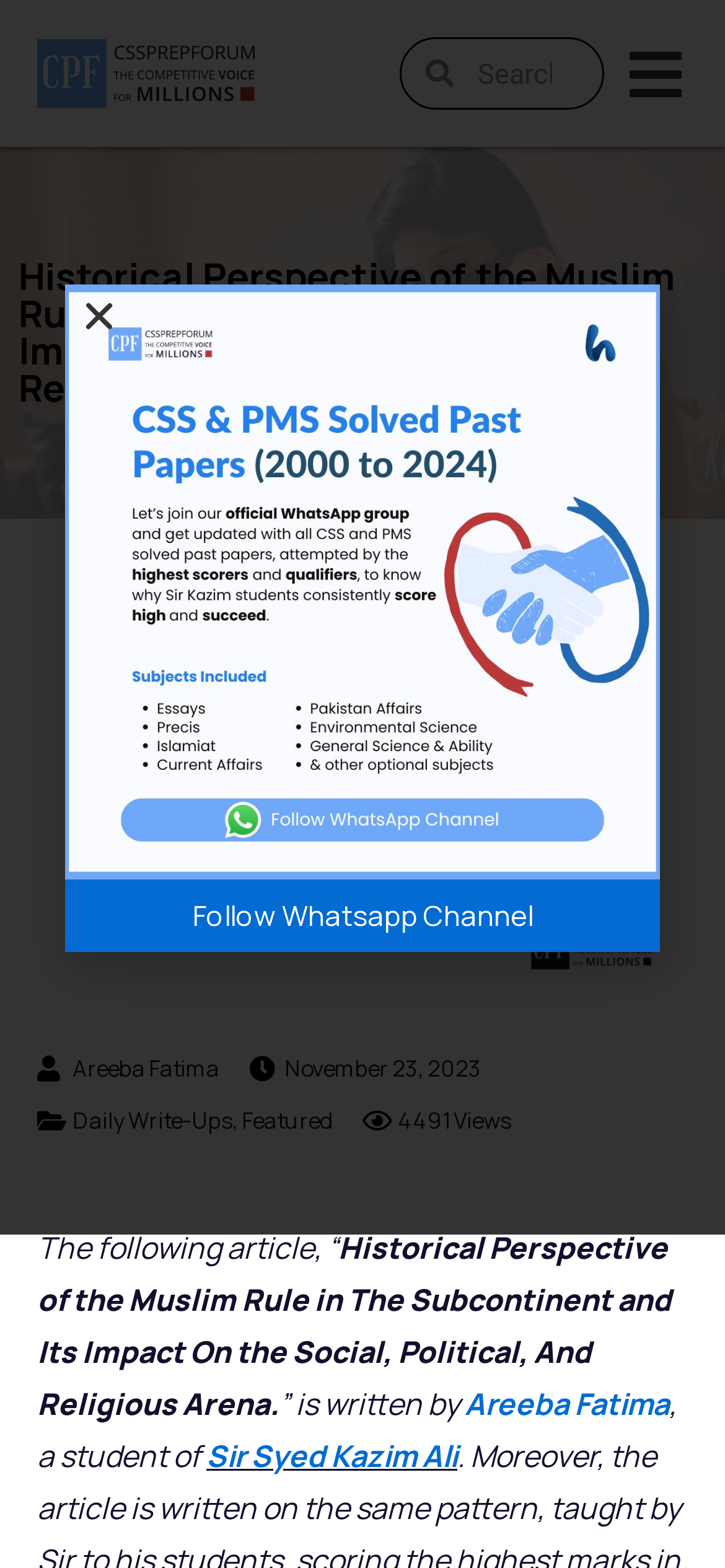Please identify the primary heading of the webpage and give its text content.

Historical Perspective of the Muslim Rule in The Subcontinent and Its Impact On the Social, Political, And Religious Arena.